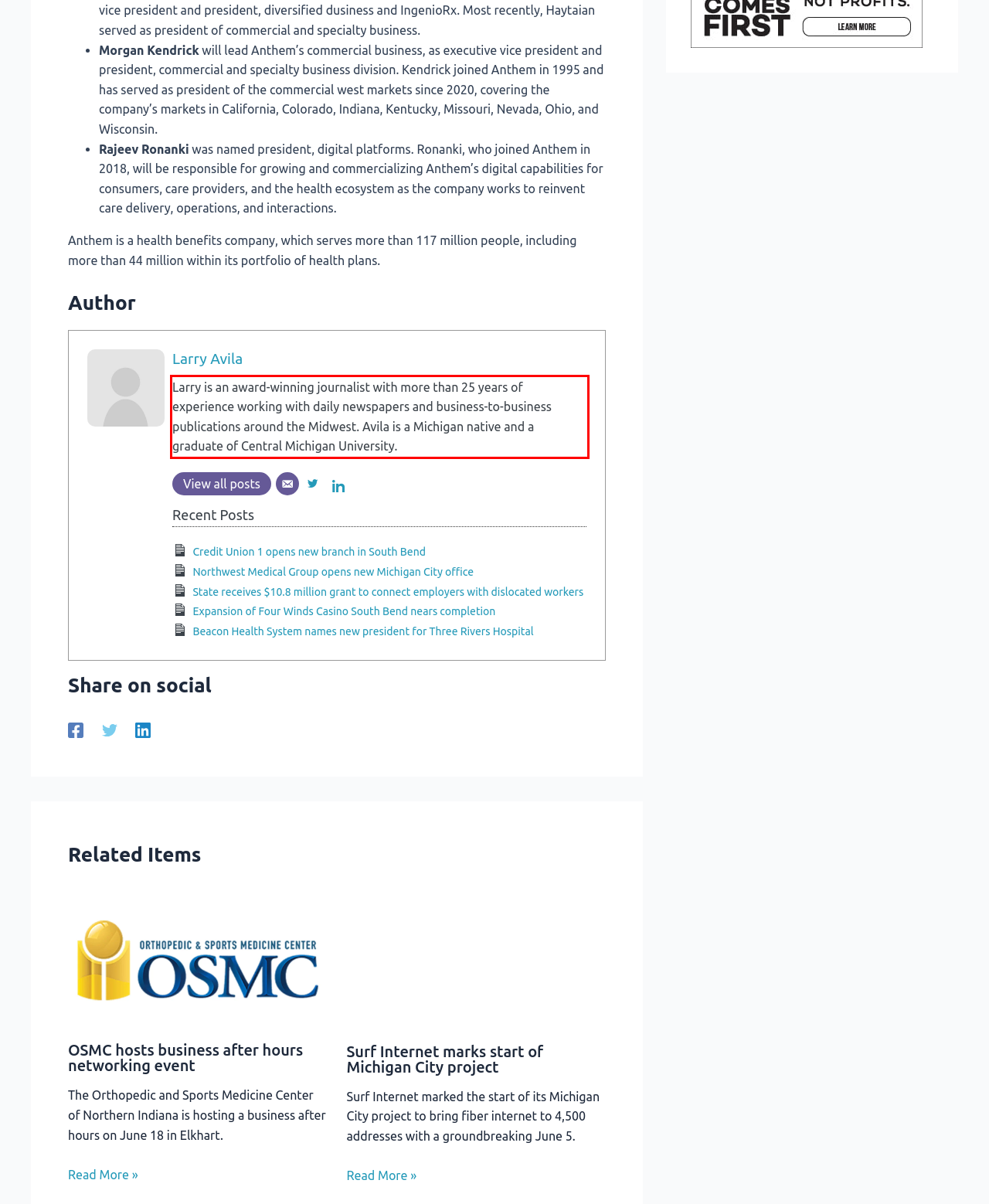Observe the screenshot of the webpage that includes a red rectangle bounding box. Conduct OCR on the content inside this red bounding box and generate the text.

Larry is an award-winning journalist with more than 25 years of experience working with daily newspapers and business-to-business publications around the Midwest. Avila is a Michigan native and a graduate of Central Michigan University.